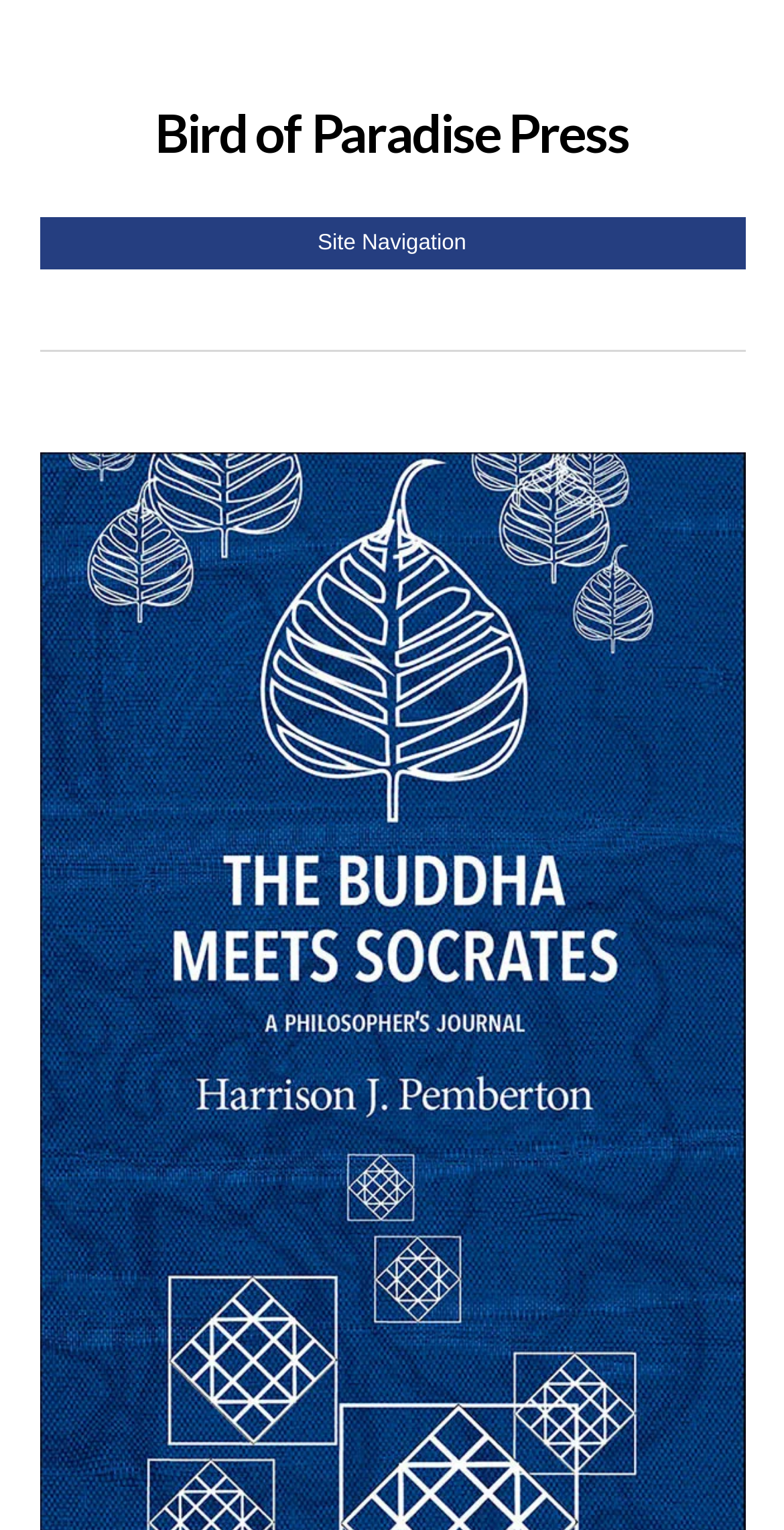Identify and generate the primary title of the webpage.

The Buddha Meets Socrates